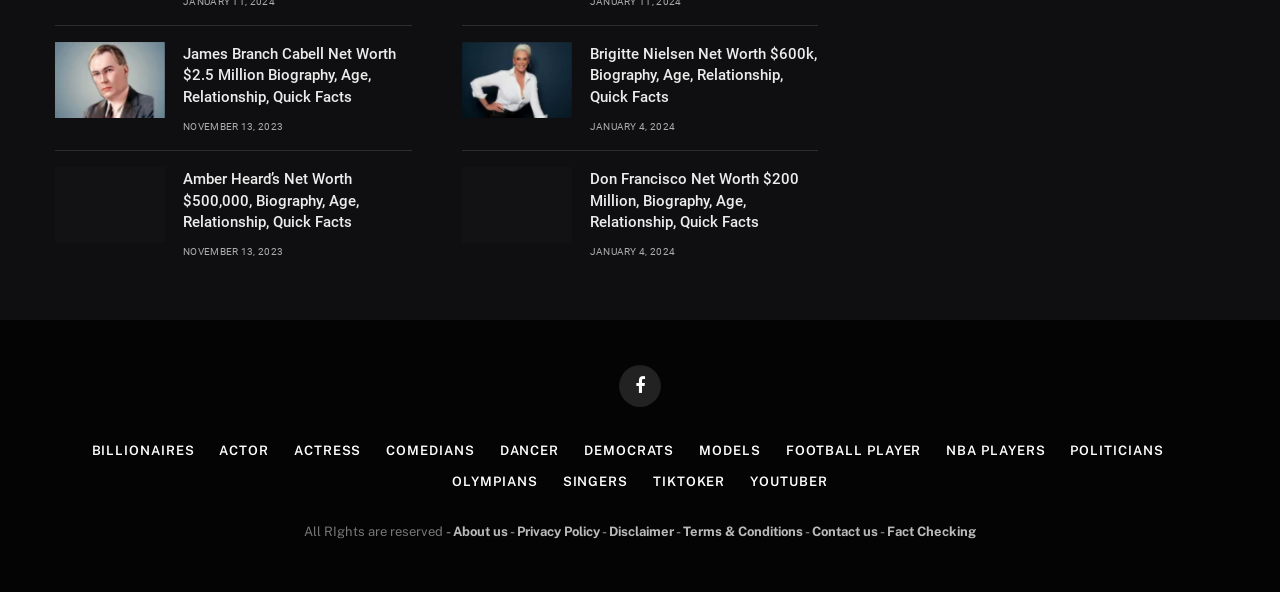Give a one-word or one-phrase response to the question:
How many categories are listed at the bottom of the webpage?

12